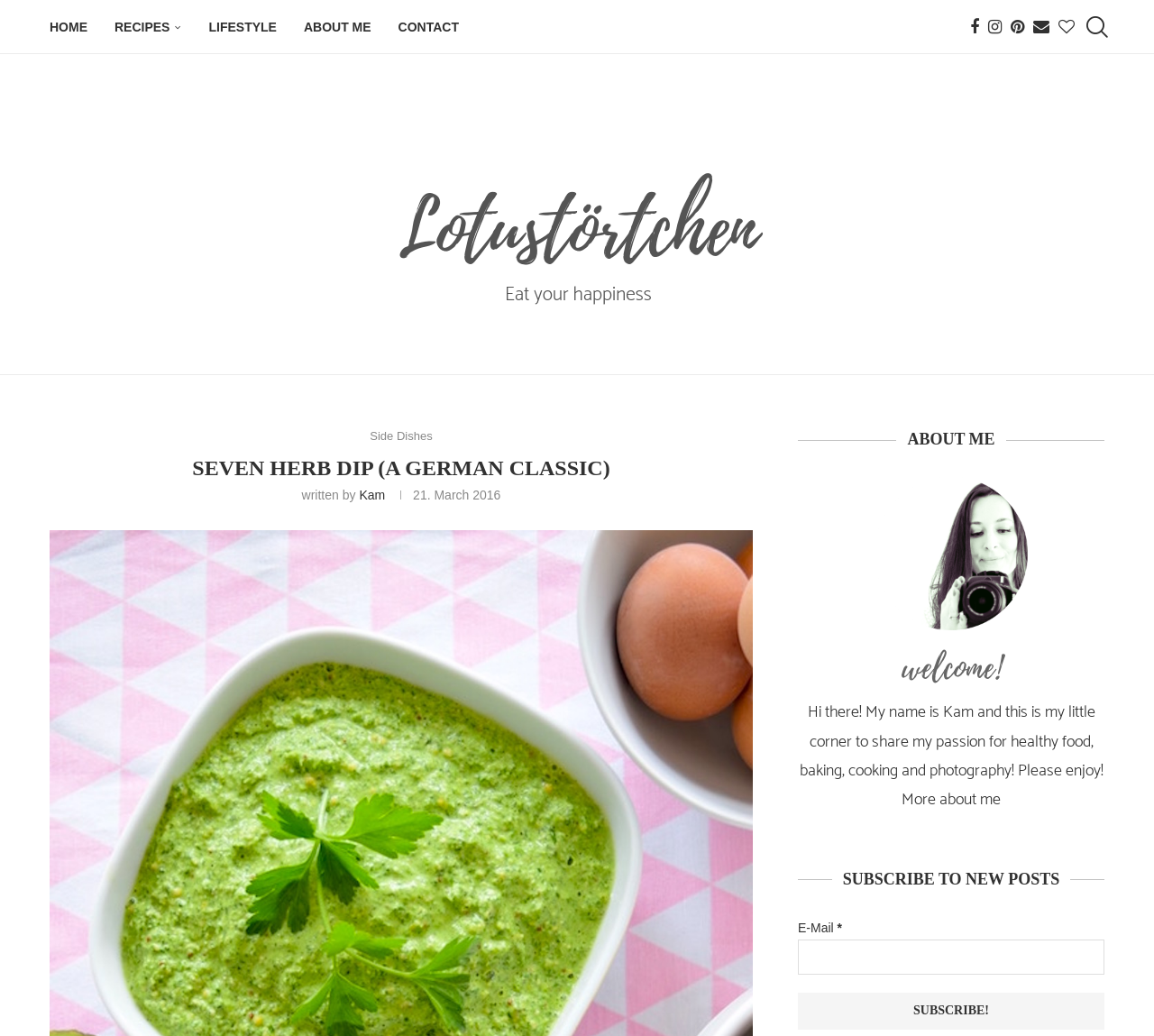Please identify the bounding box coordinates of the clickable region that I should interact with to perform the following instruction: "view about me page". The coordinates should be expressed as four float numbers between 0 and 1, i.e., [left, top, right, bottom].

[0.691, 0.414, 0.957, 0.435]